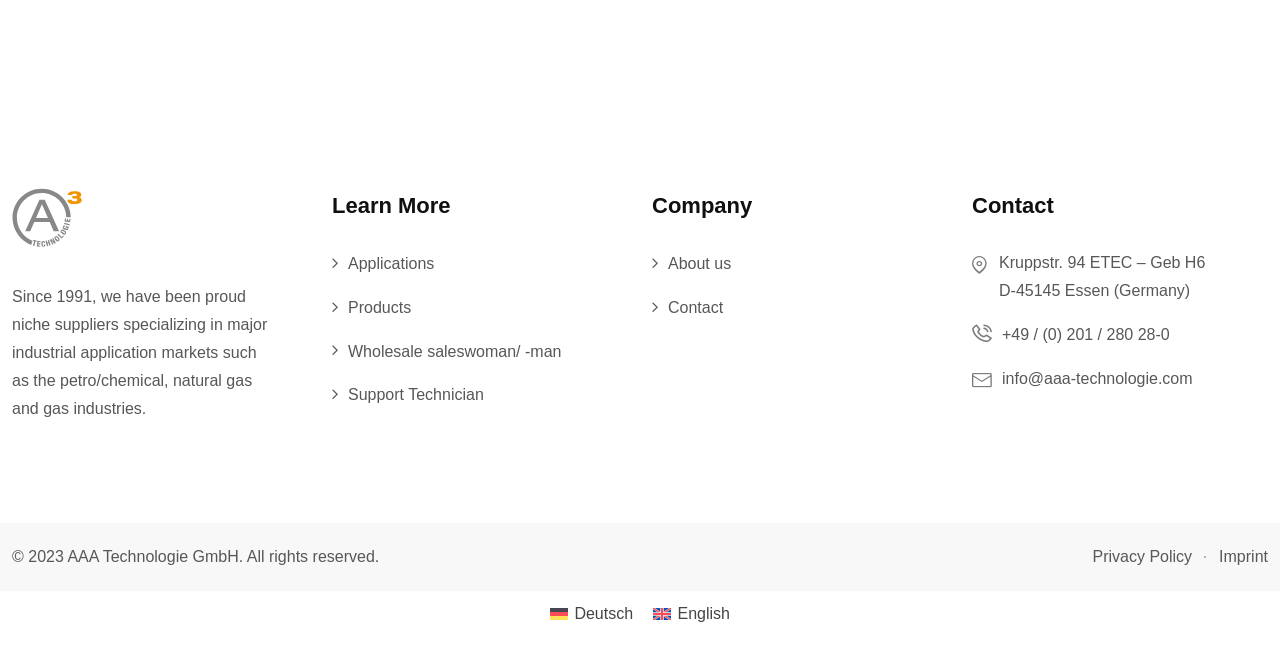Find the bounding box coordinates of the clickable element required to execute the following instruction: "Switch to English". Provide the coordinates as four float numbers between 0 and 1, i.e., [left, top, right, bottom].

[0.502, 0.901, 0.578, 0.943]